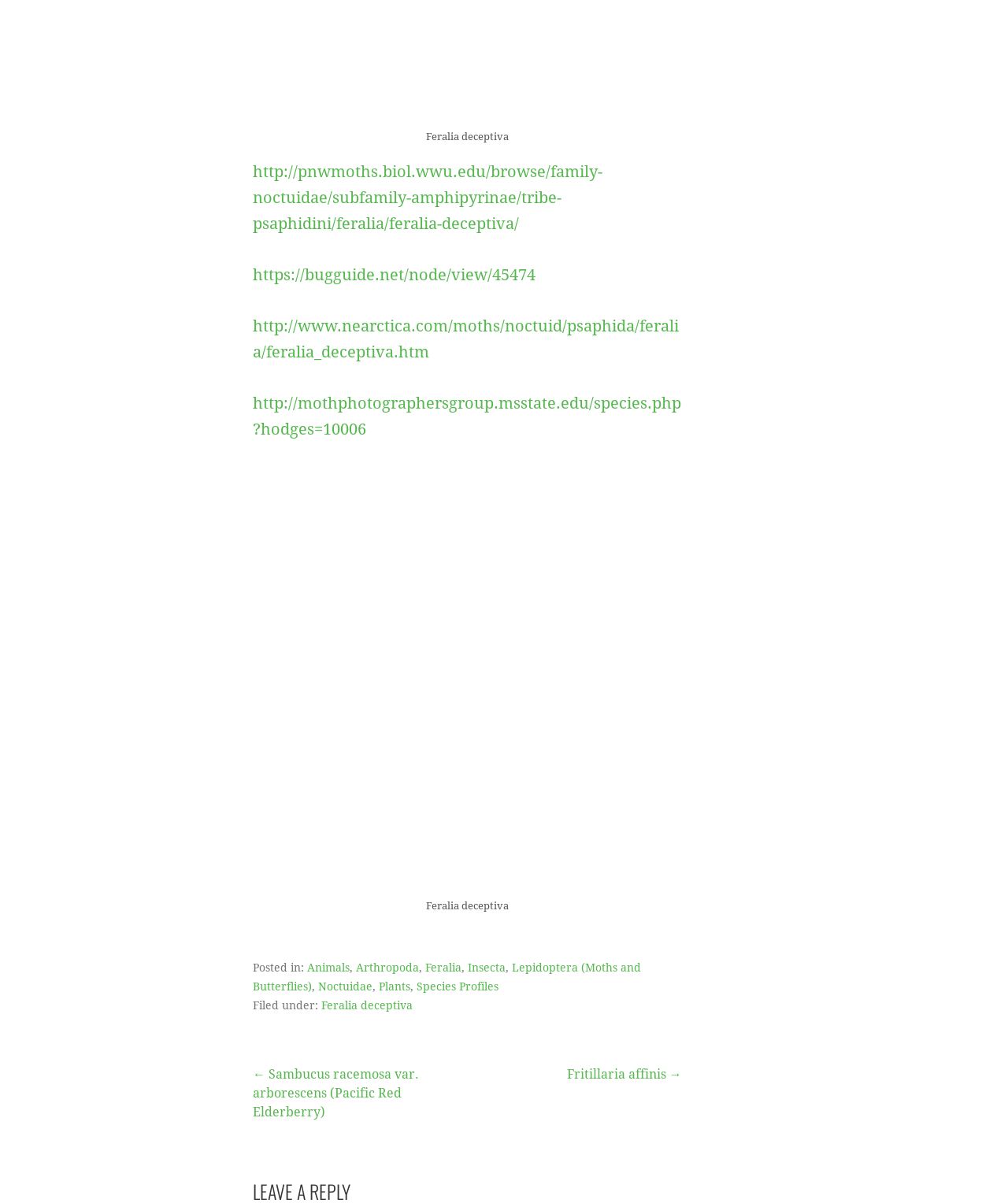Provide a brief response to the question below using one word or phrase:
How many images are present on the webpage?

2